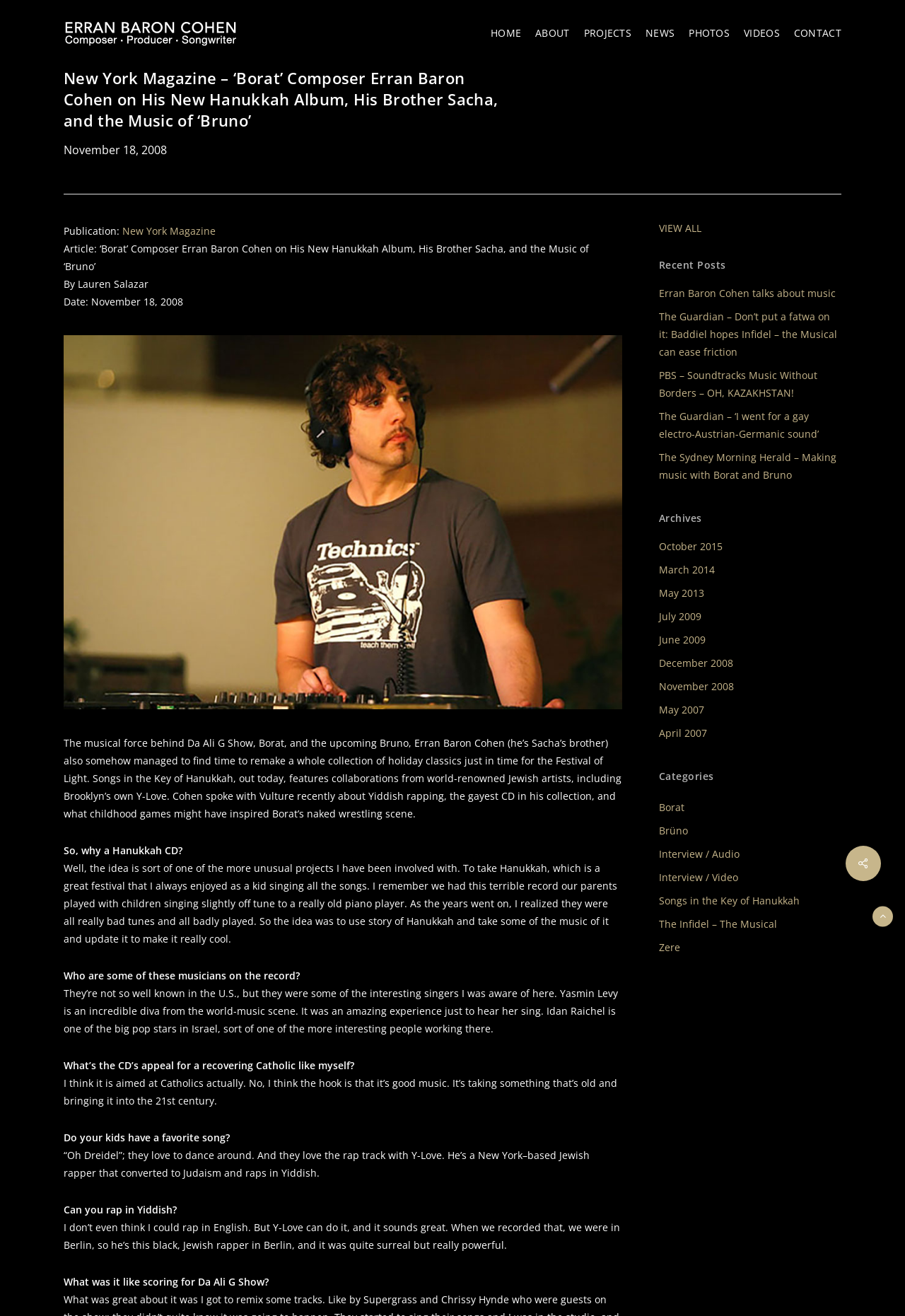How many categories are there in the 'Categories' section?
Using the visual information, reply with a single word or short phrase.

8